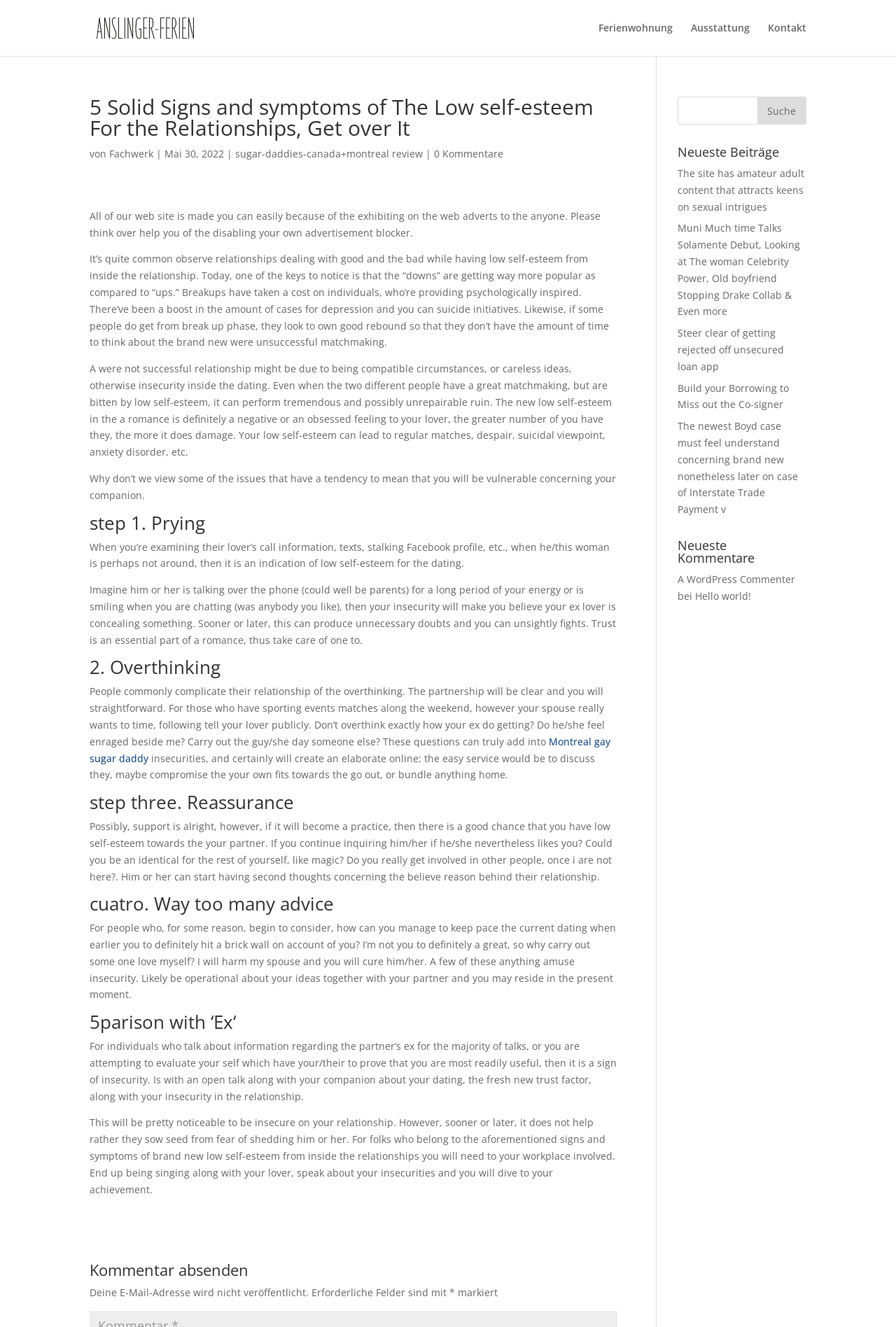Can you find the bounding box coordinates for the element to click on to achieve the instruction: "Click on the 'Suche' button"?

[0.845, 0.073, 0.9, 0.094]